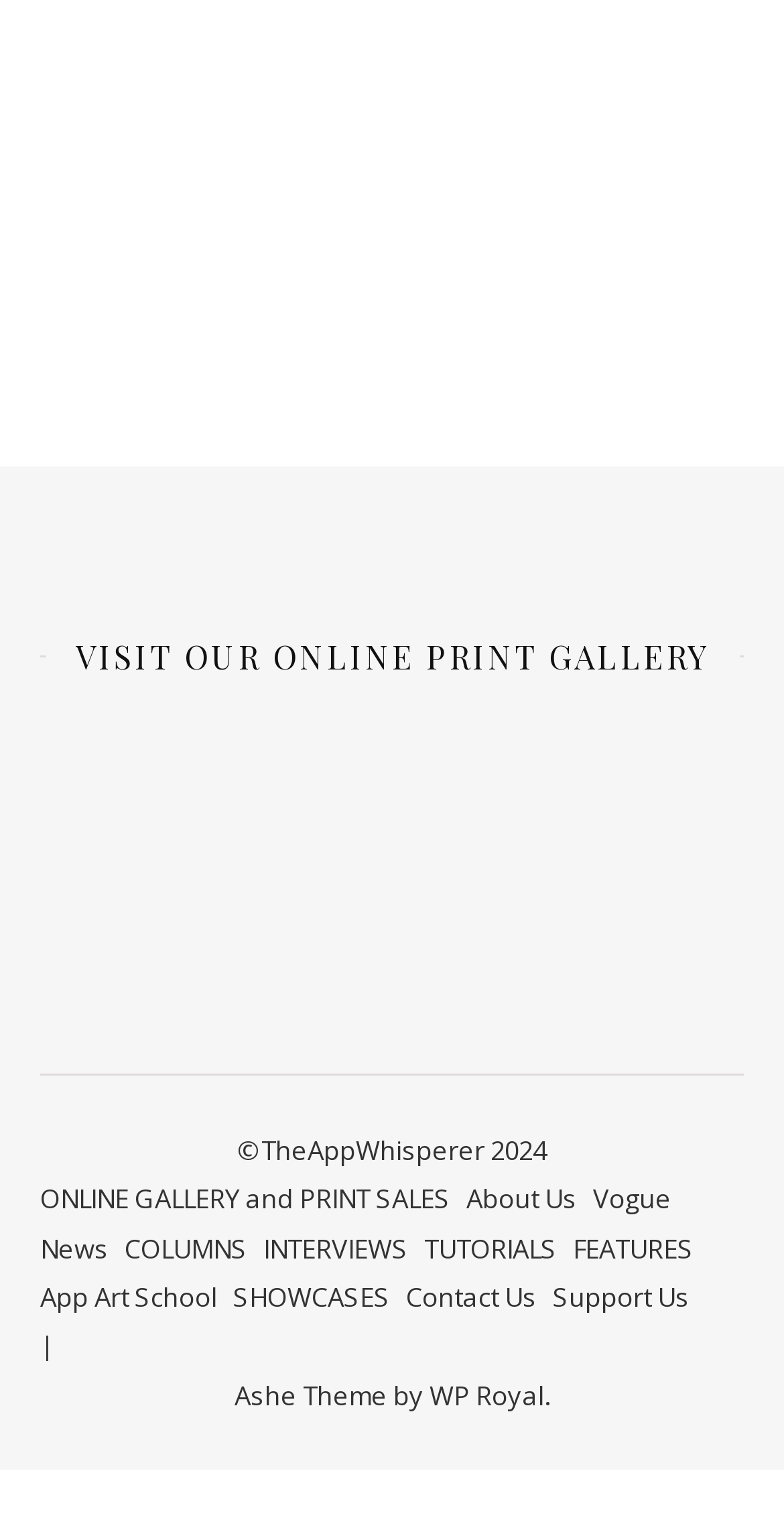Provide the bounding box coordinates of the UI element this sentence describes: "App Art School".

[0.051, 0.831, 0.277, 0.854]